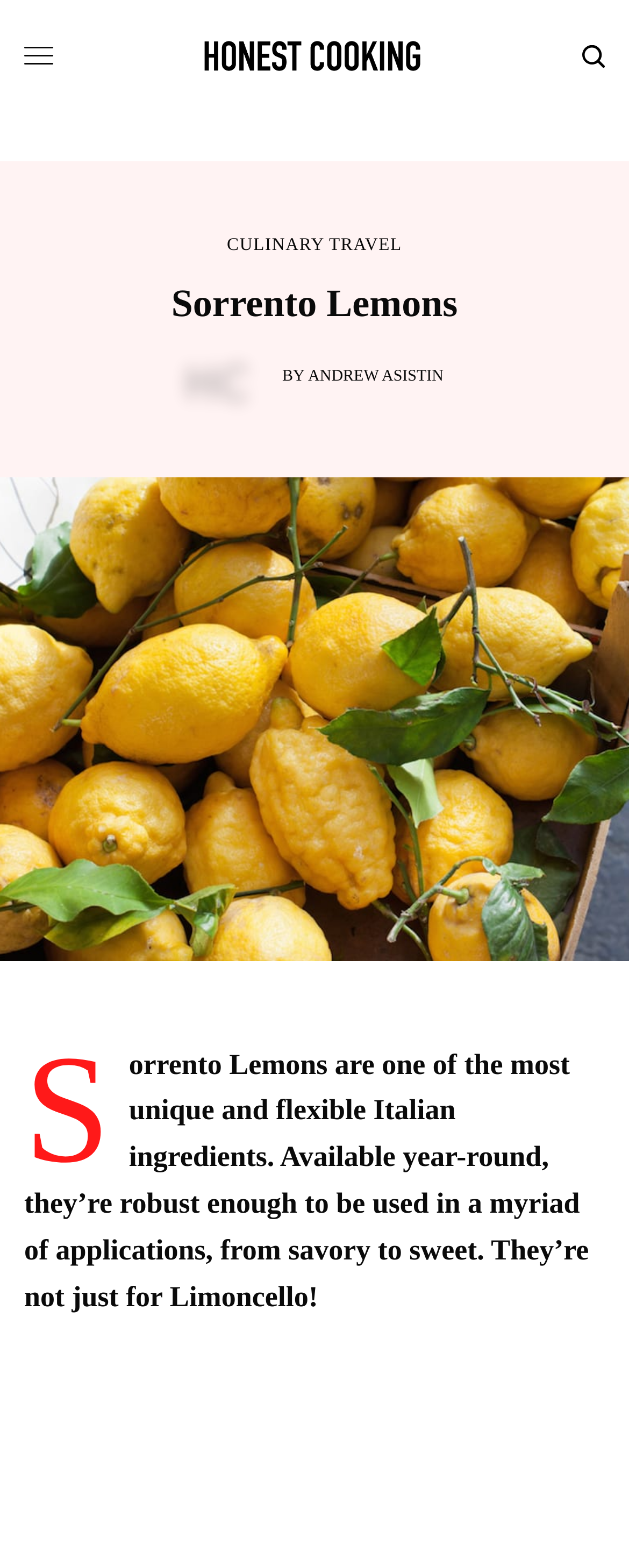Provide a one-word or brief phrase answer to the question:
What is the name of the website?

Honest Cooking